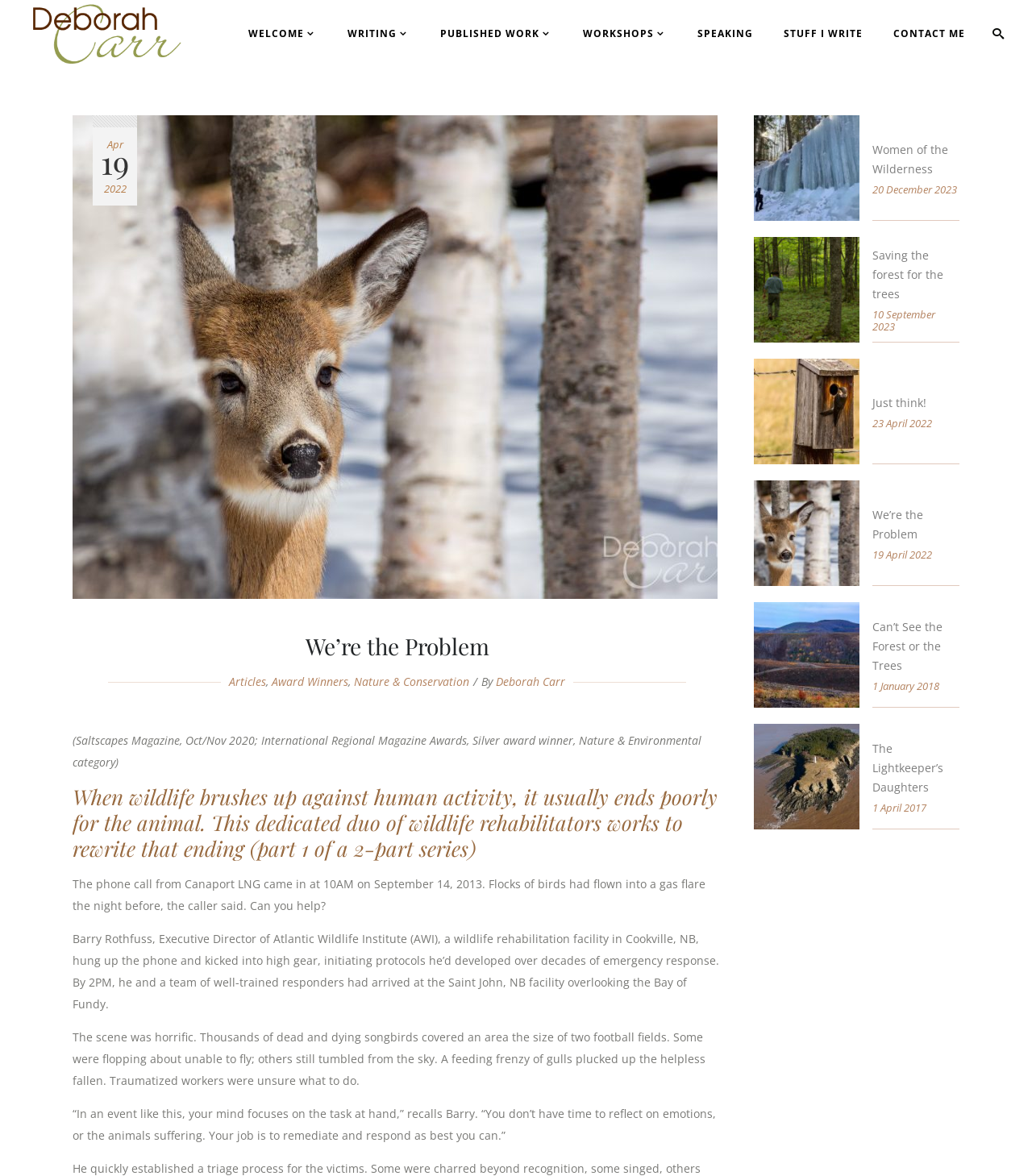What is the topic of the article 'We’re the Problem'?
Refer to the image and give a detailed answer to the query.

The article 'We’re the Problem' is about wildlife conservation, as it mentions the work of wildlife rehabilitators and the impact of human activity on wildlife.